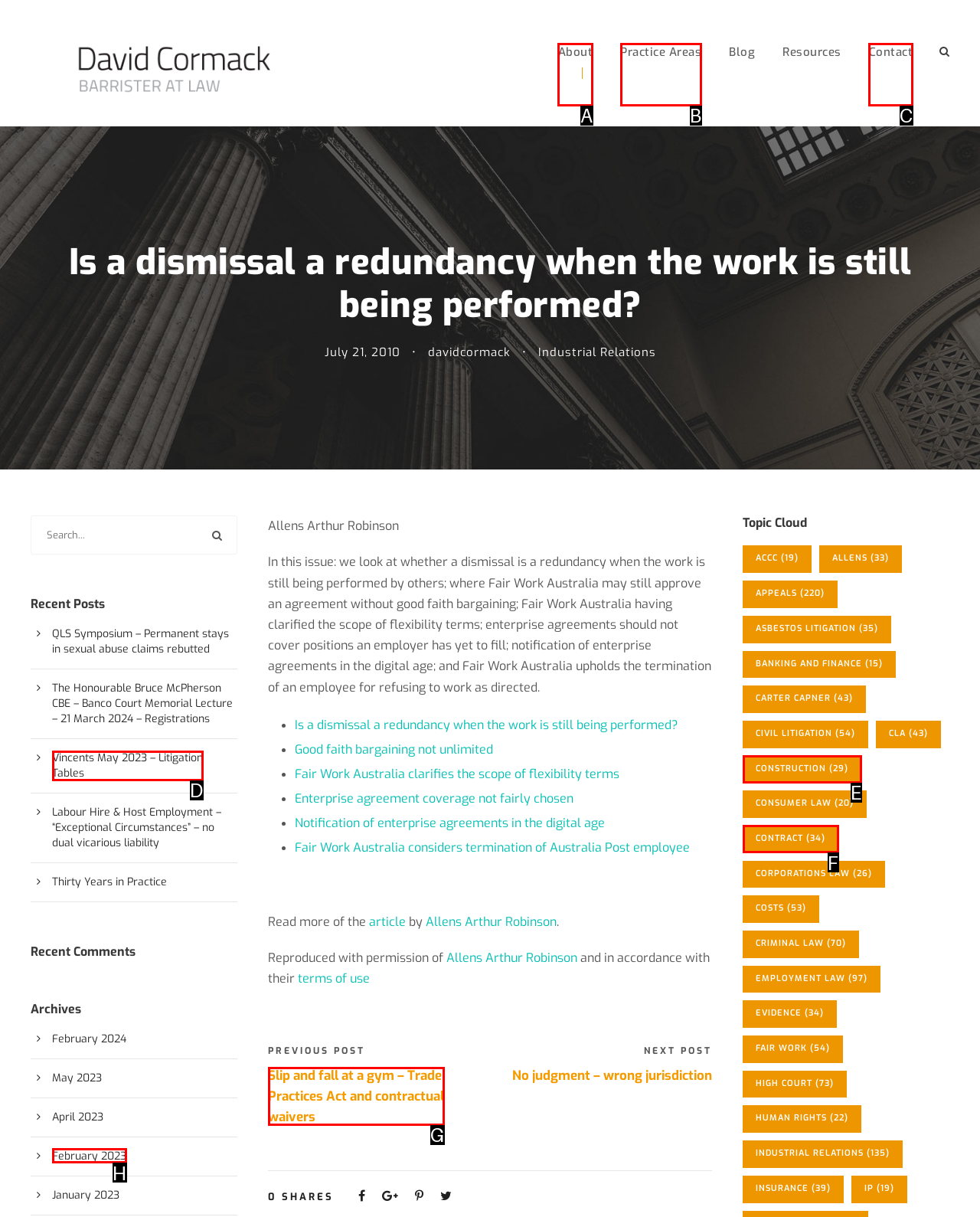Select the letter of the option that corresponds to: About
Provide the letter from the given options.

A